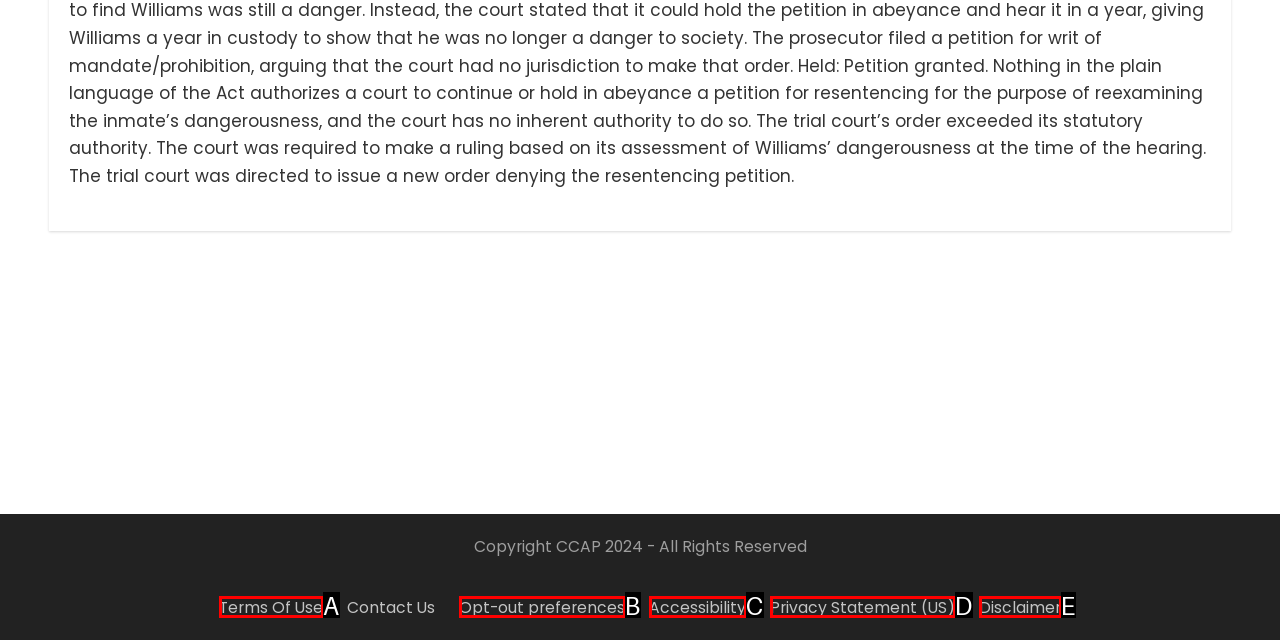Find the HTML element that matches the description: Opt-out preferences. Answer using the letter of the best match from the available choices.

B